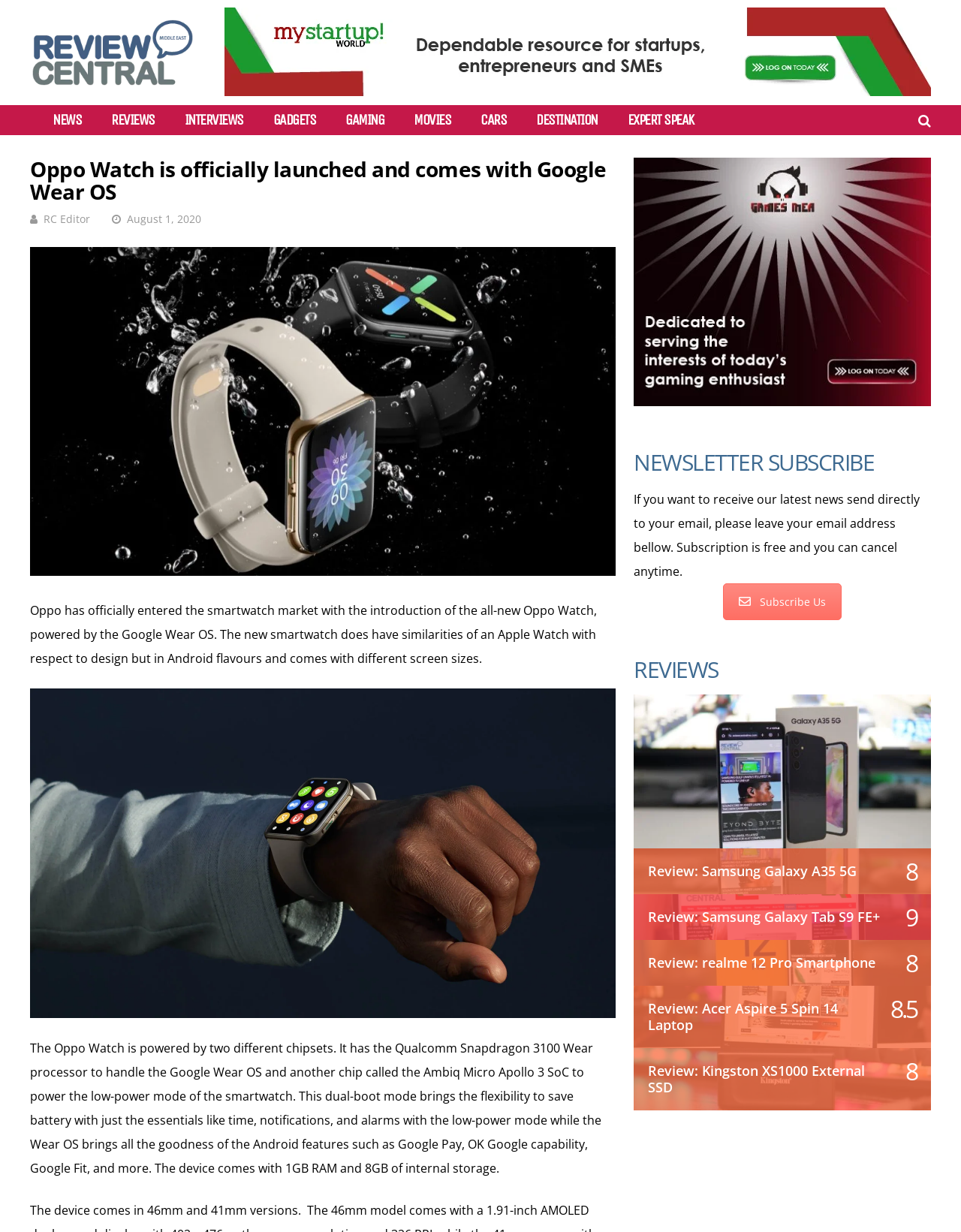What is the purpose of the Ambiq Micro Apollo 3 SoC?
Please provide a single word or phrase answer based on the image.

Low-power mode